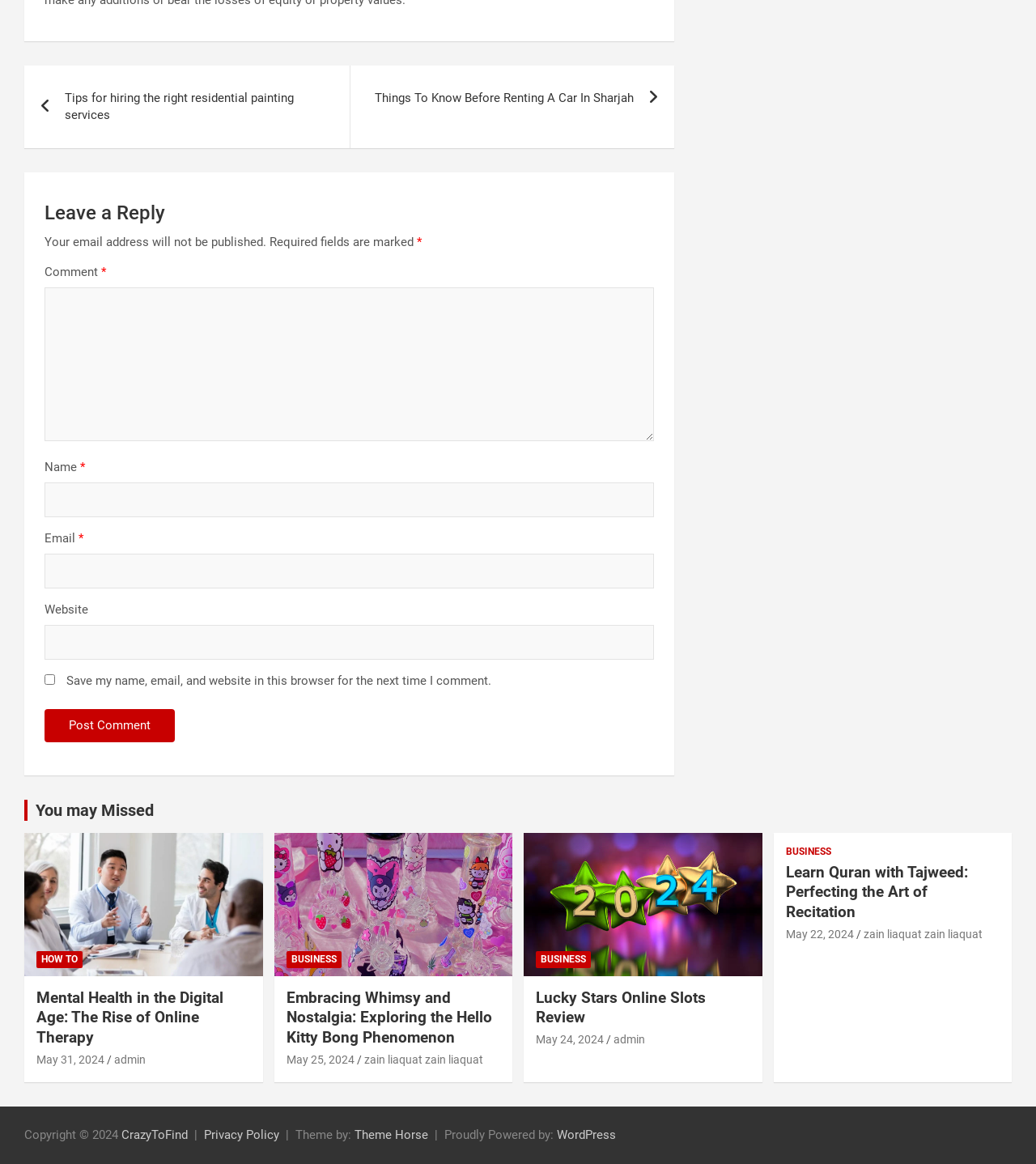What is the copyright year of the webpage?
Look at the image and answer with only one word or phrase.

2024